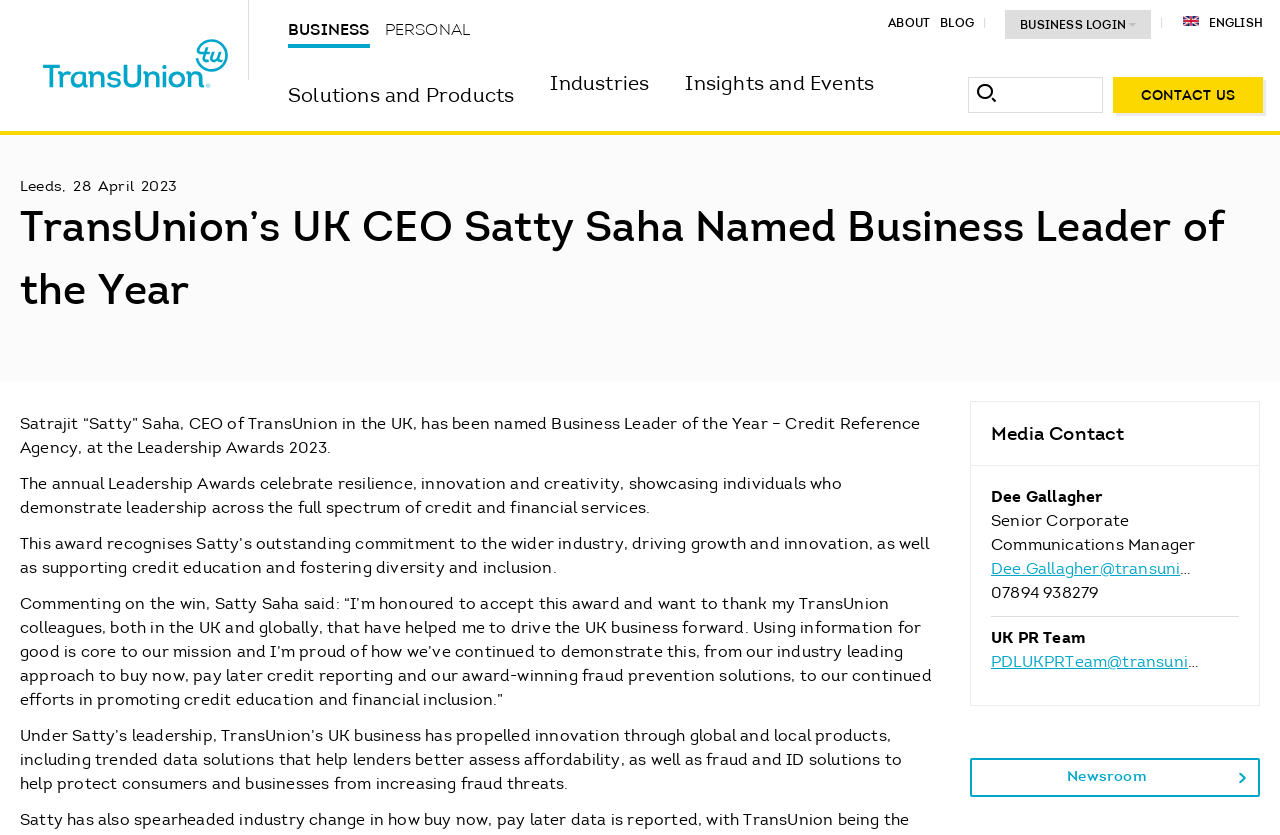Please specify the bounding box coordinates of the element that should be clicked to execute the given instruction: 'go to TransUnion homepage'. Ensure the coordinates are four float numbers between 0 and 1, expressed as [left, top, right, bottom].

[0.034, 0.066, 0.178, 0.085]